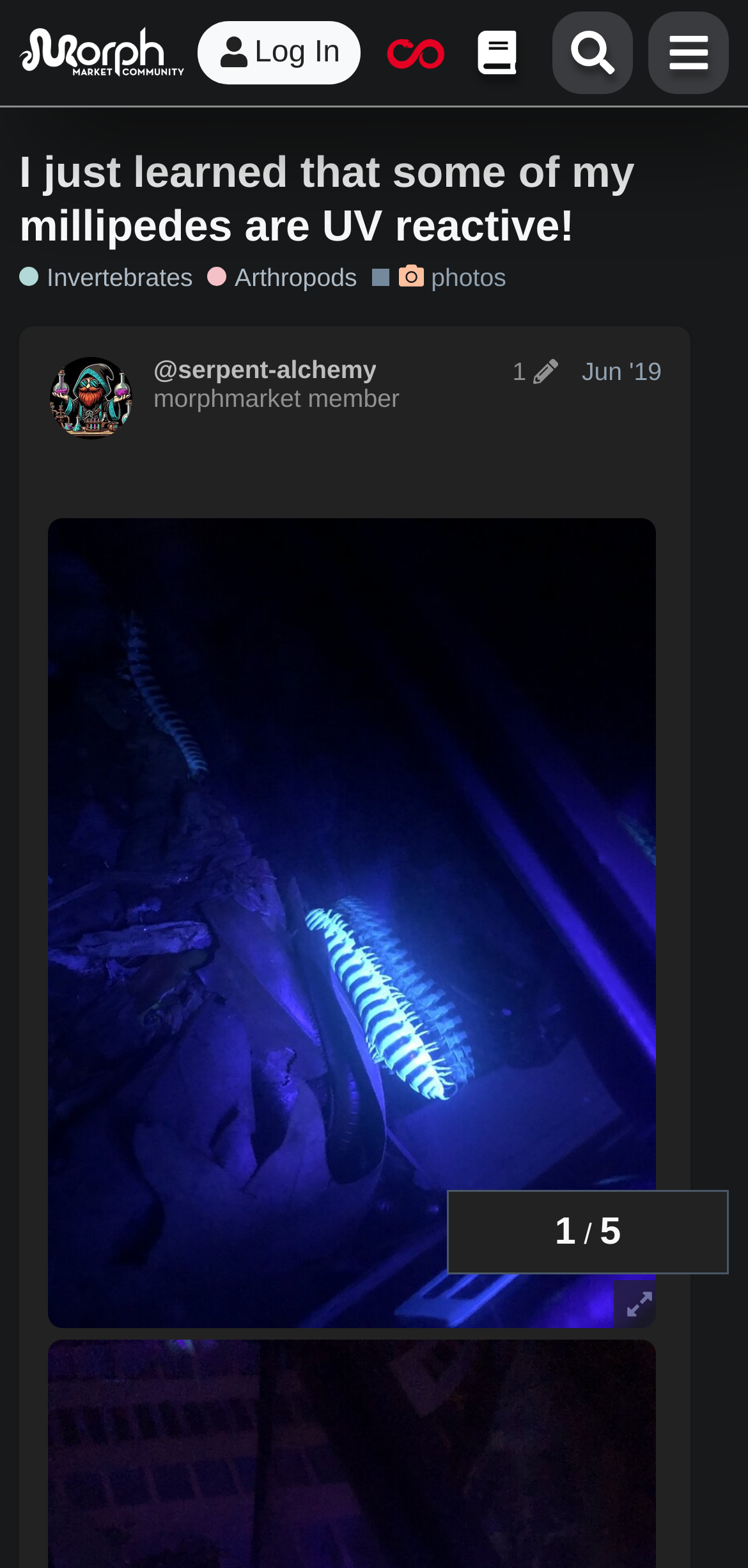How many images are in the post?
Please provide a single word or phrase in response based on the screenshot.

2